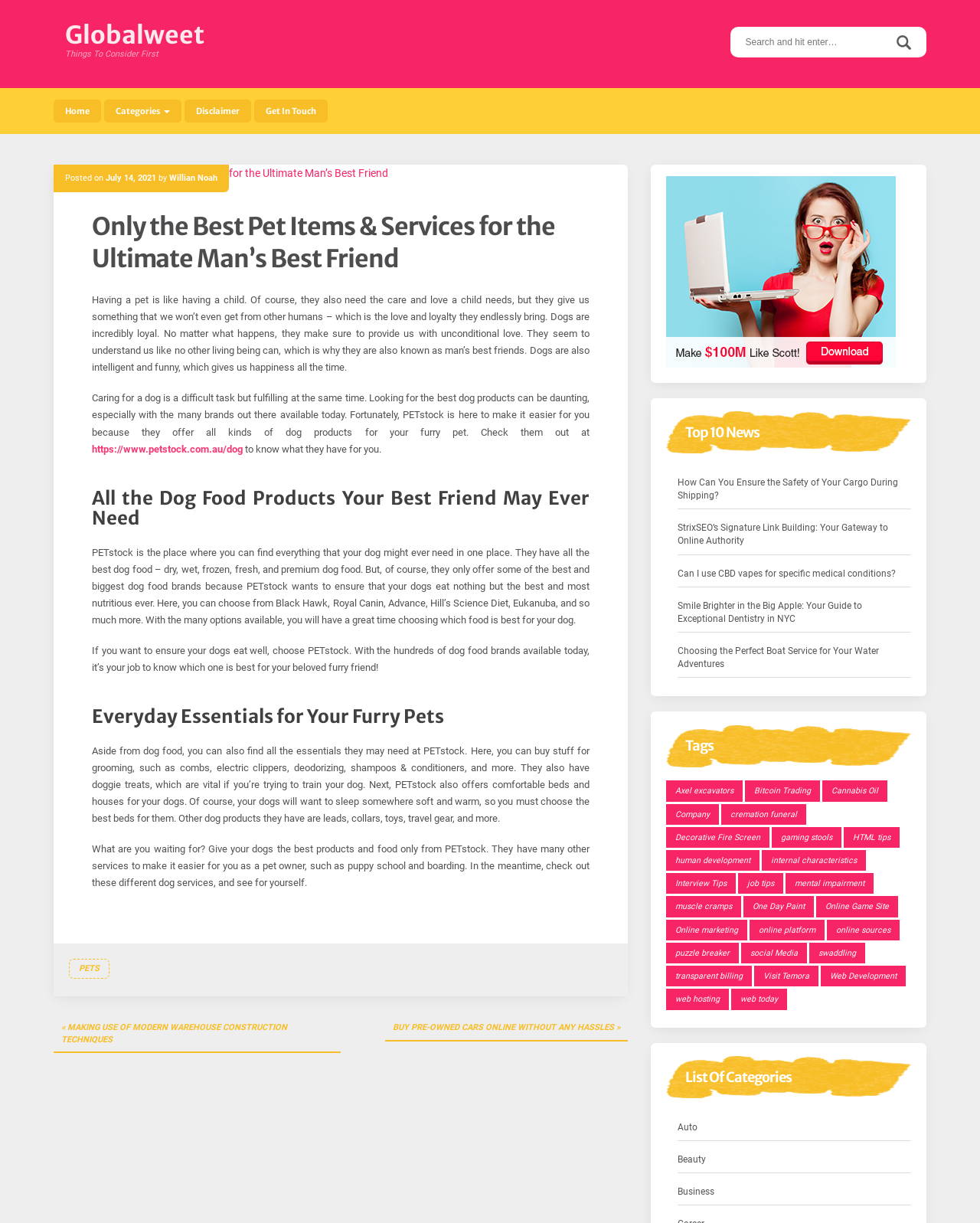Please provide a comprehensive answer to the question based on the screenshot: What is the purpose of the 'Tags' section?

The 'Tags' section appears to be a way to categorize and organize articles on the website. Each tag is a link that likely leads to a page with articles related to that topic. The tags cover a wide range of topics, from 'Axel excavators' to 'Web Development'.